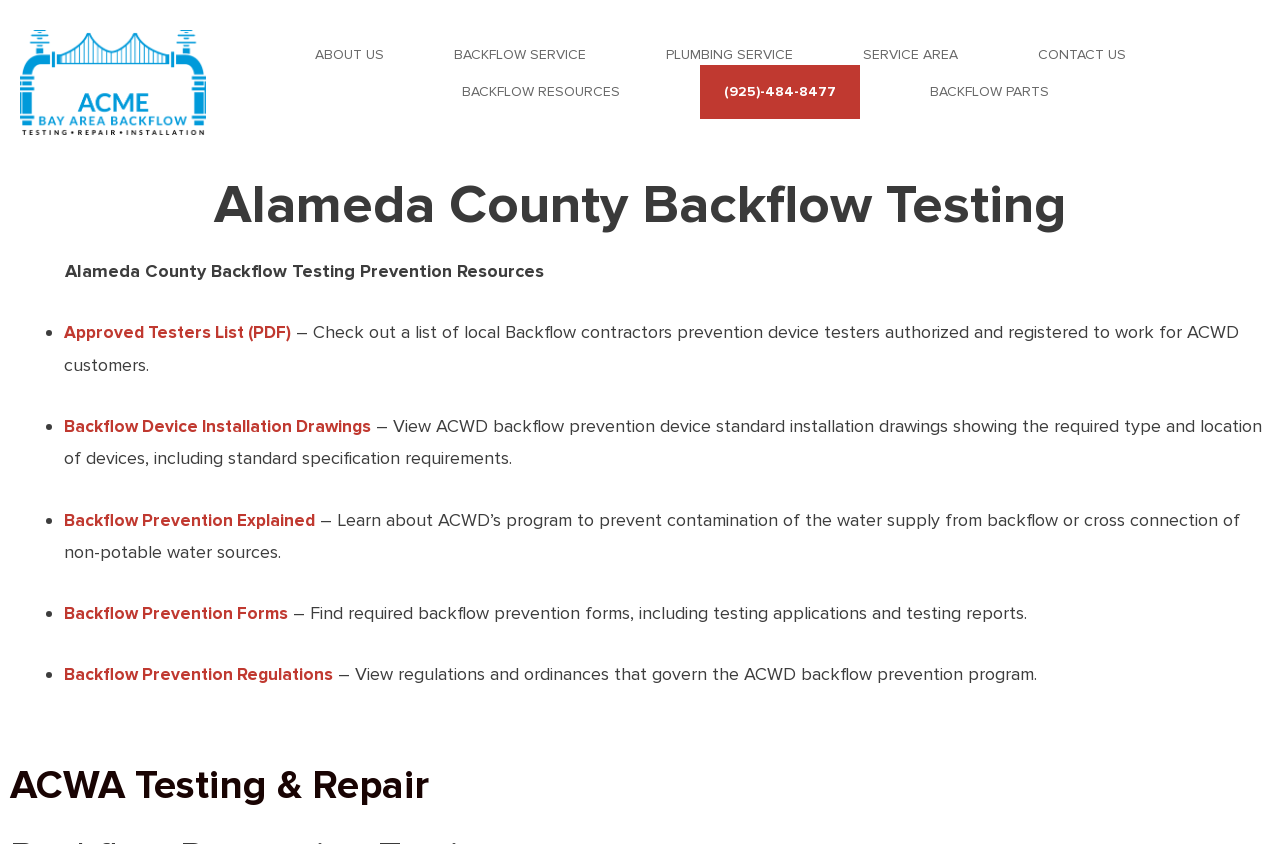Provide a short answer using a single word or phrase for the following question: 
What type of services does ACME Bay Area Backflow offer?

Backflow testing, repair, and installation